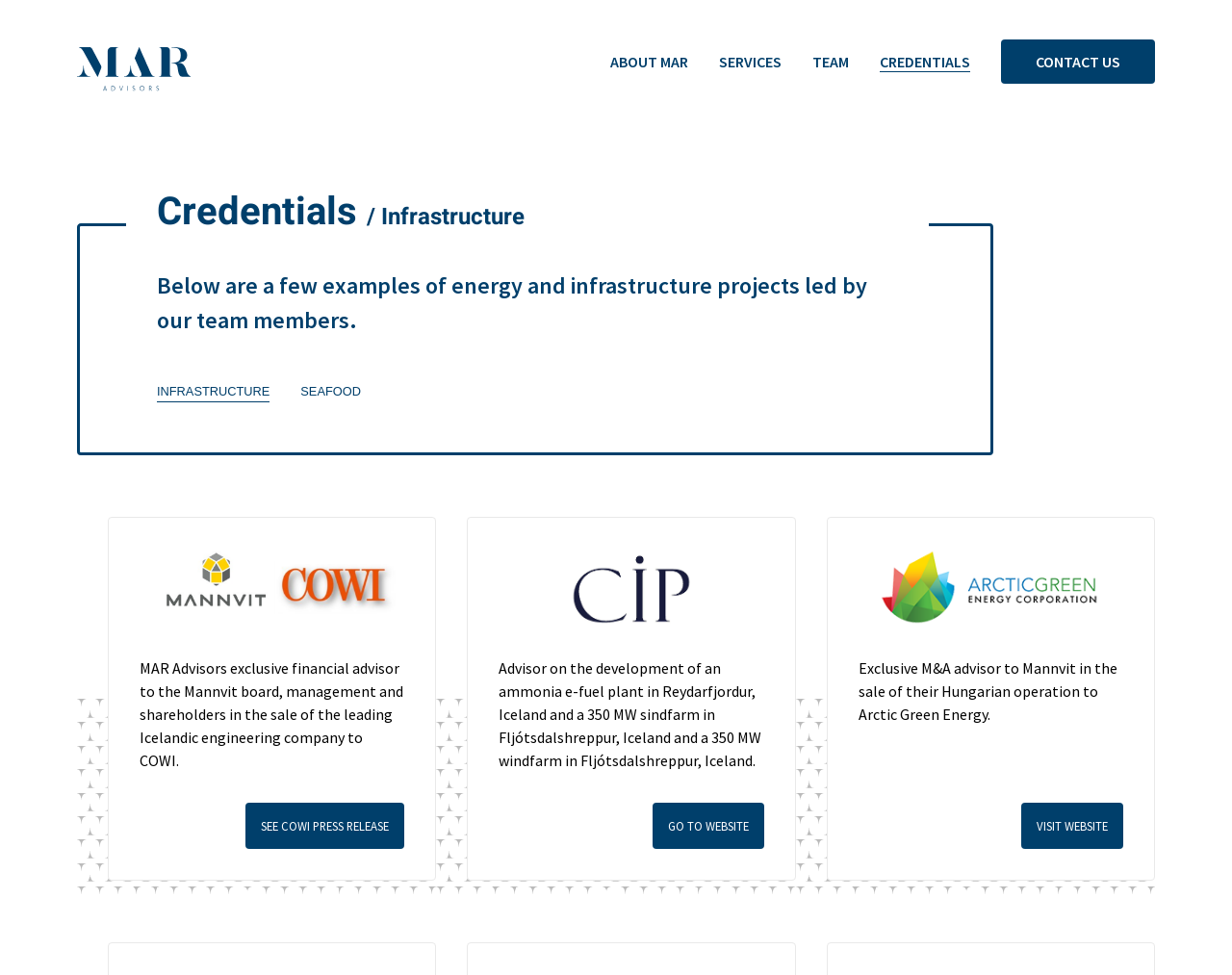Find the bounding box coordinates of the clickable element required to execute the following instruction: "Buy seeds on sale". Provide the coordinates as four float numbers between 0 and 1, i.e., [left, top, right, bottom].

None